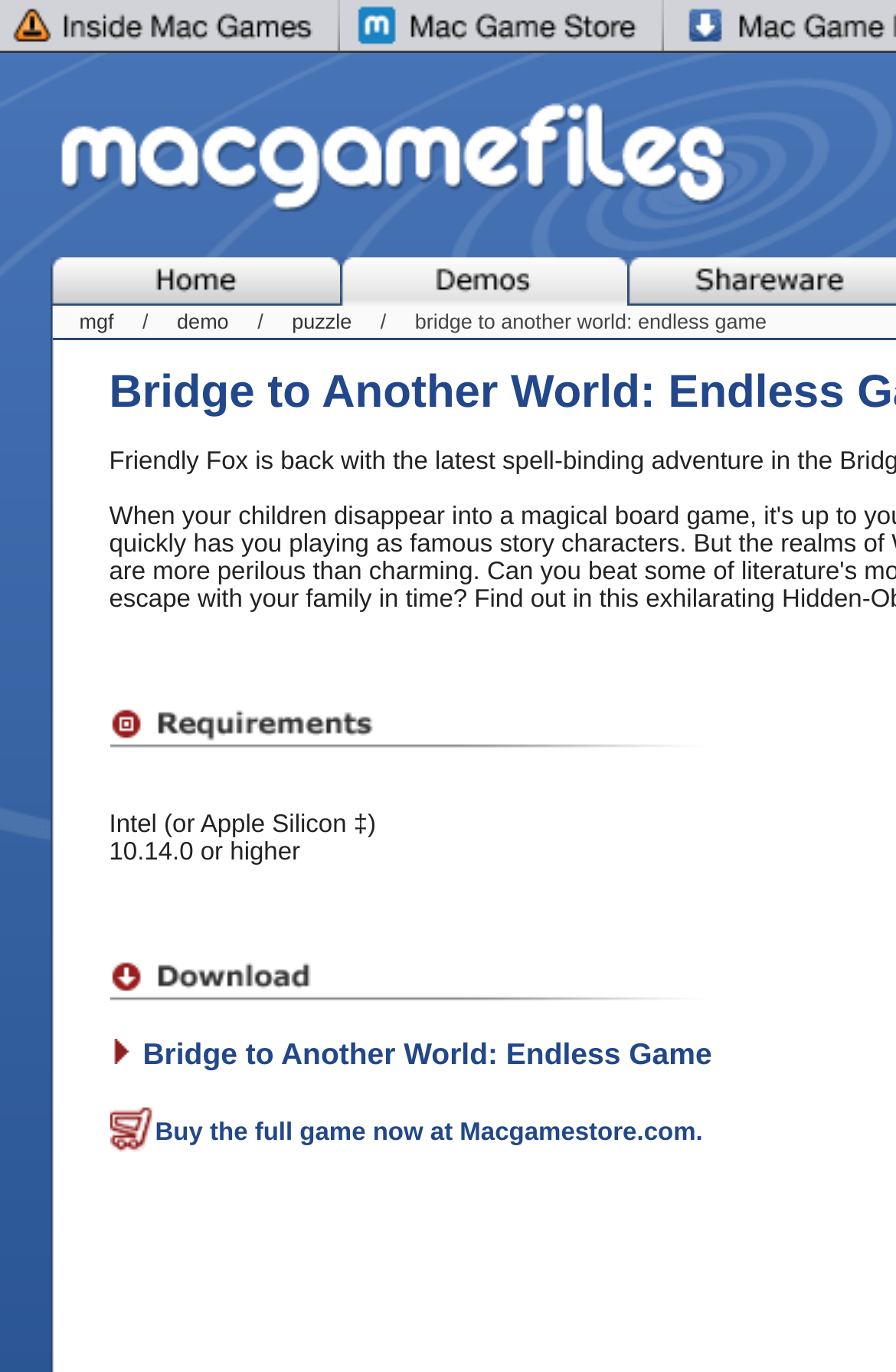Given the description "puzzle", determine the bounding box of the corresponding UI element.

[0.326, 0.226, 0.393, 0.243]